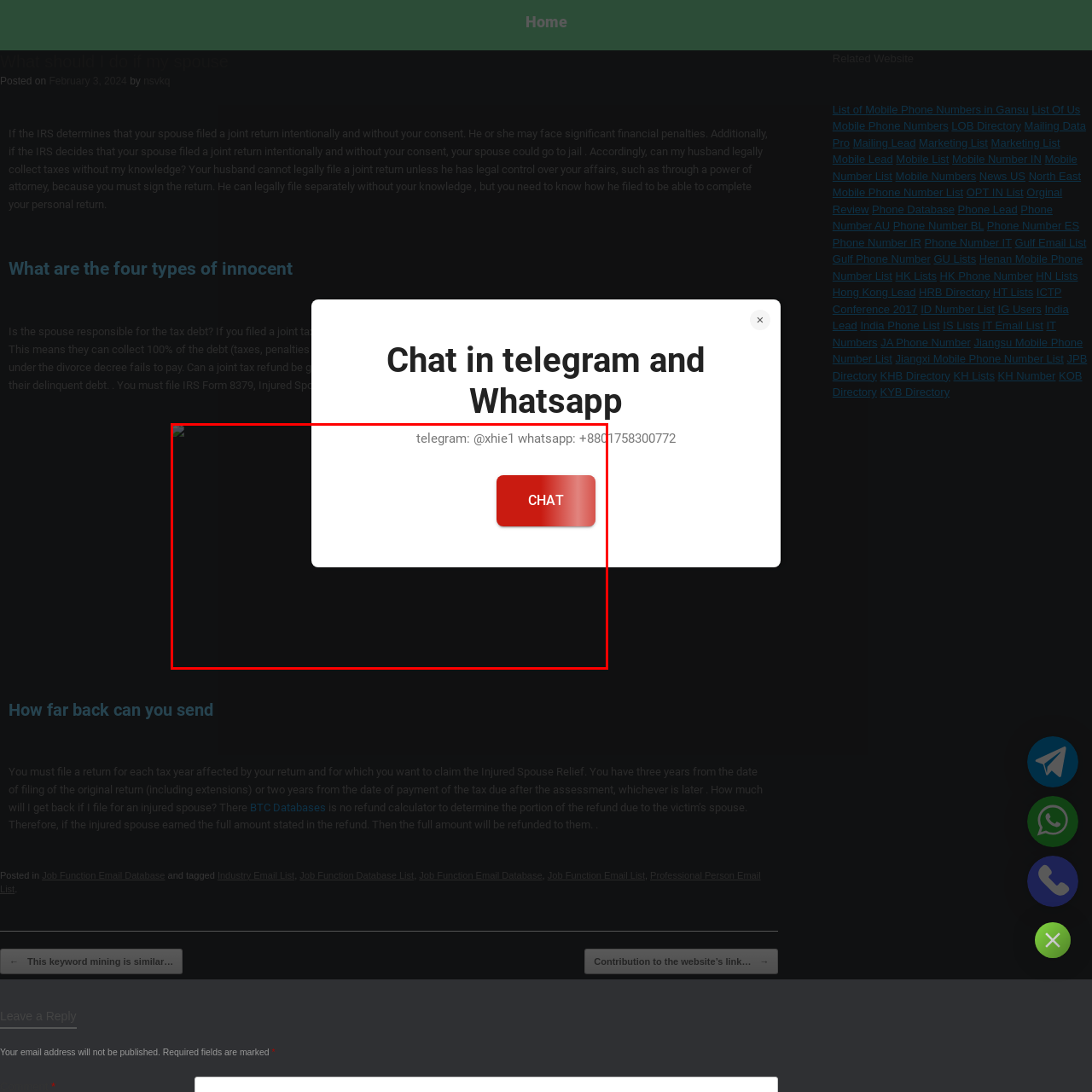Inspect the image within the red box and provide a detailed and thorough answer to the following question: What is the WhatsApp phone number?

The WhatsApp phone number is listed below the Telegram username in the contact information section. It is written as 'whatsapp: +8801758300772'.